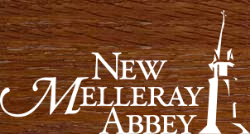What type of fonts are used in the logo?
Provide a concise answer using a single word or phrase based on the image.

Elegant serif